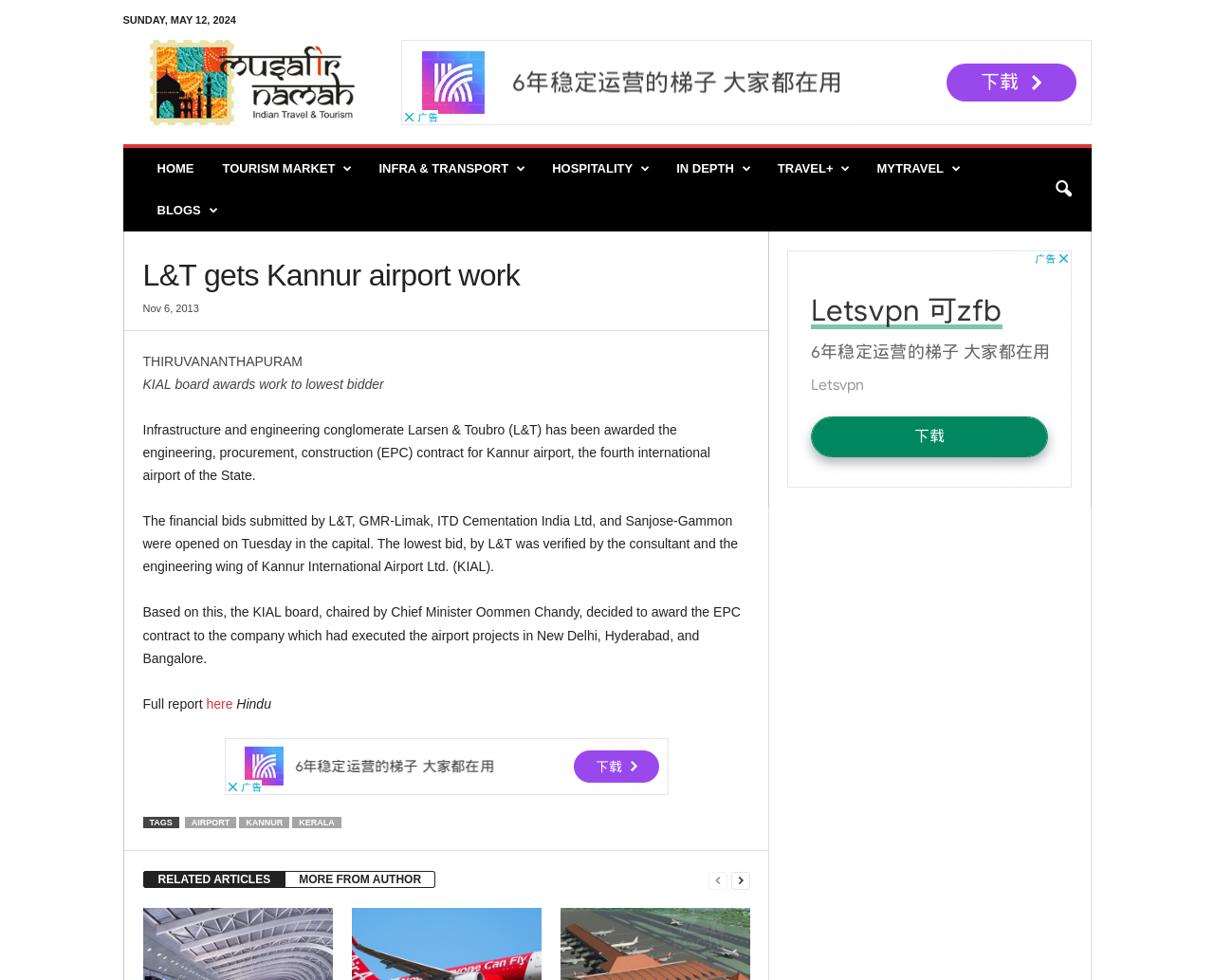Using the description "aria-label="next-page"", locate and provide the bounding box of the UI element.

[0.602, 0.887, 0.618, 0.908]